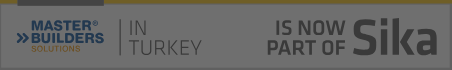What is the color of the Master Builders Solutions logo?
Look at the image and answer the question with a single word or phrase.

Blue